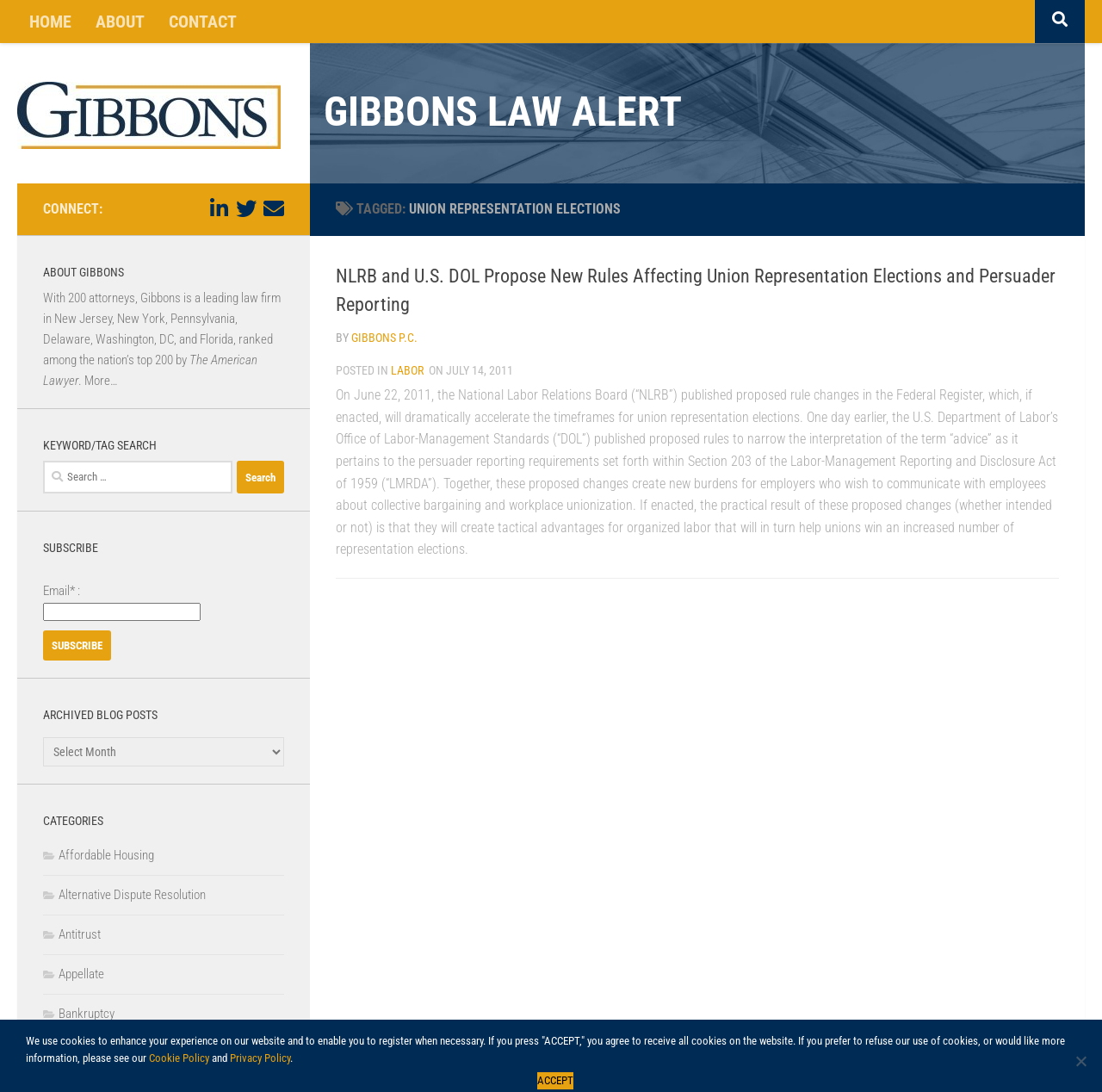Please identify the bounding box coordinates of the element's region that needs to be clicked to fulfill the following instruction: "Follow Gibbons on LinkedIn". The bounding box coordinates should consist of four float numbers between 0 and 1, i.e., [left, top, right, bottom].

[0.189, 0.181, 0.208, 0.2]